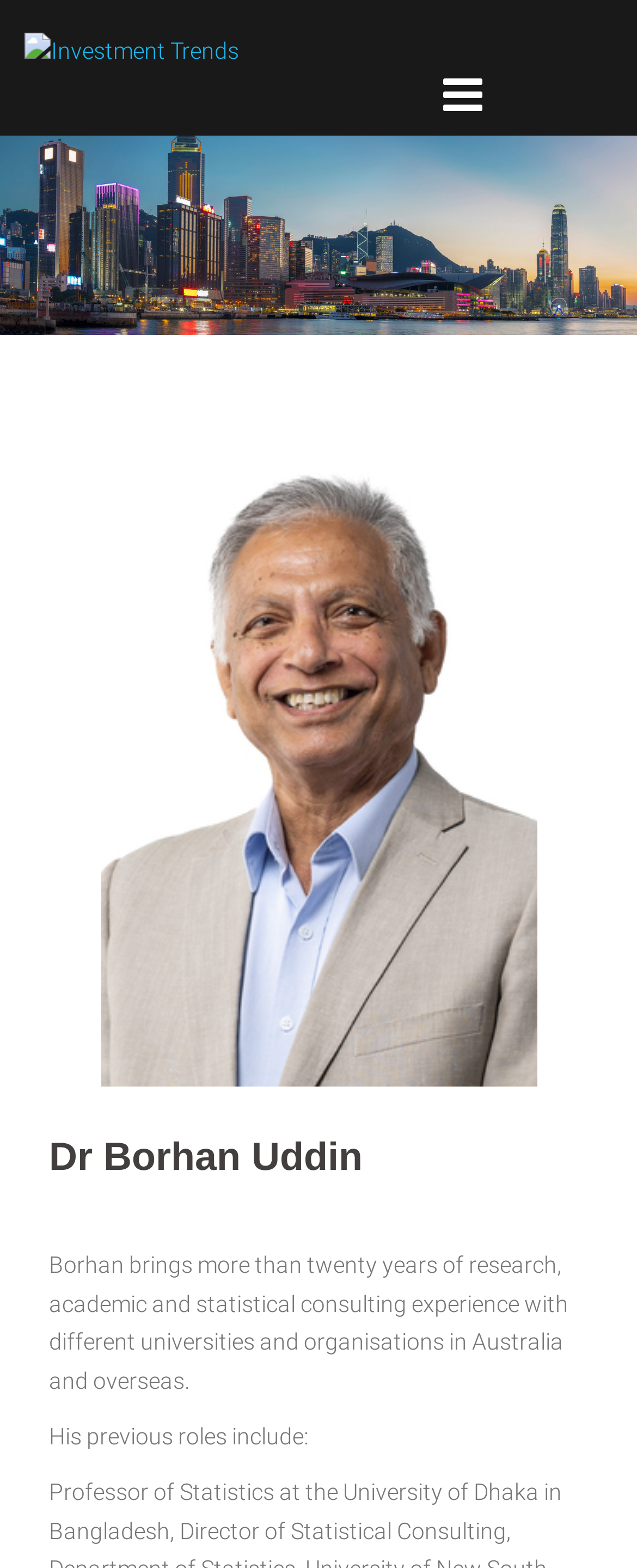What type of image is on the top of the webpage? Based on the image, give a response in one word or a short phrase.

Header image